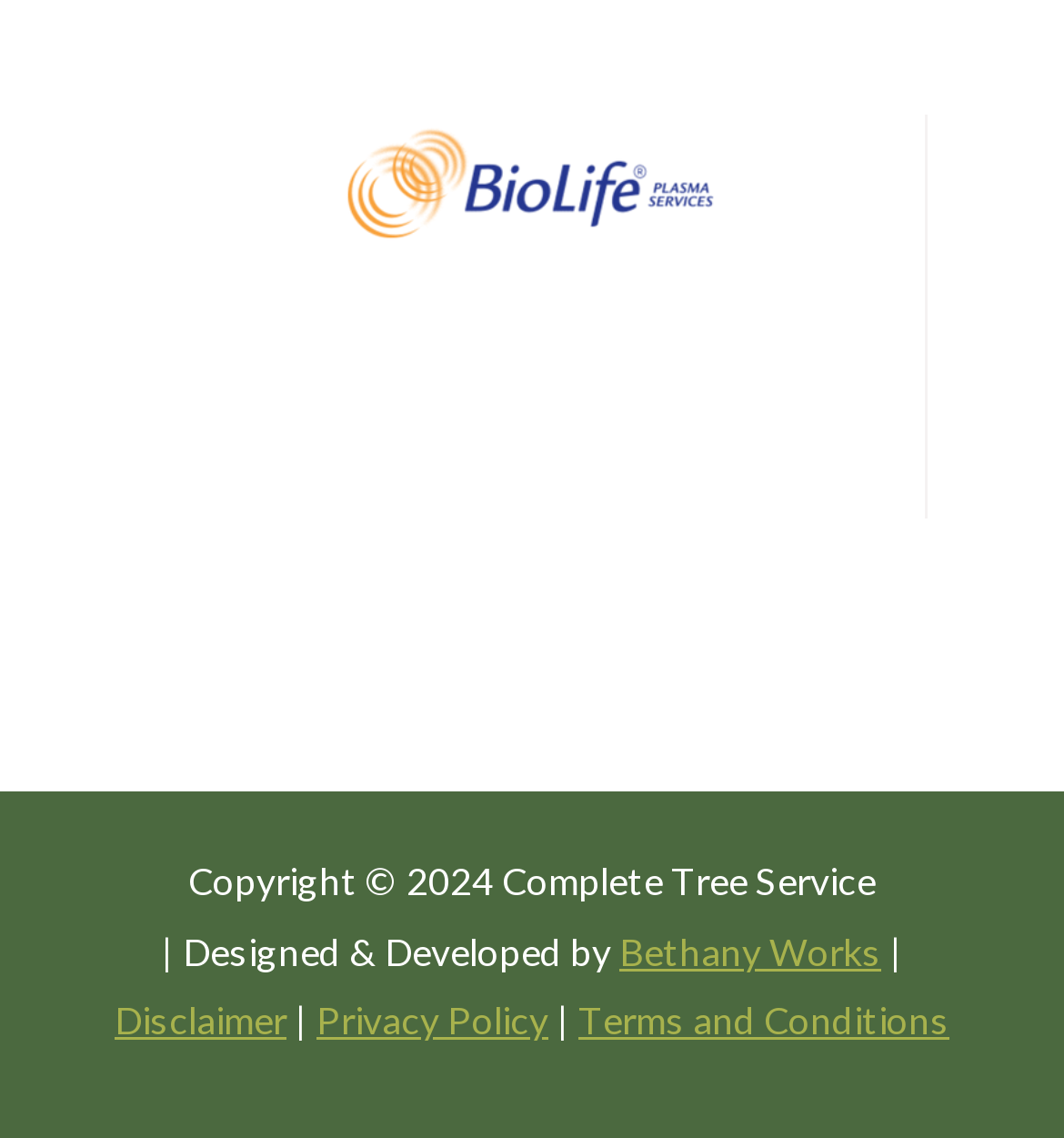What is the name of the company that designed the website?
Please answer the question with a single word or phrase, referencing the image.

Bethany Works